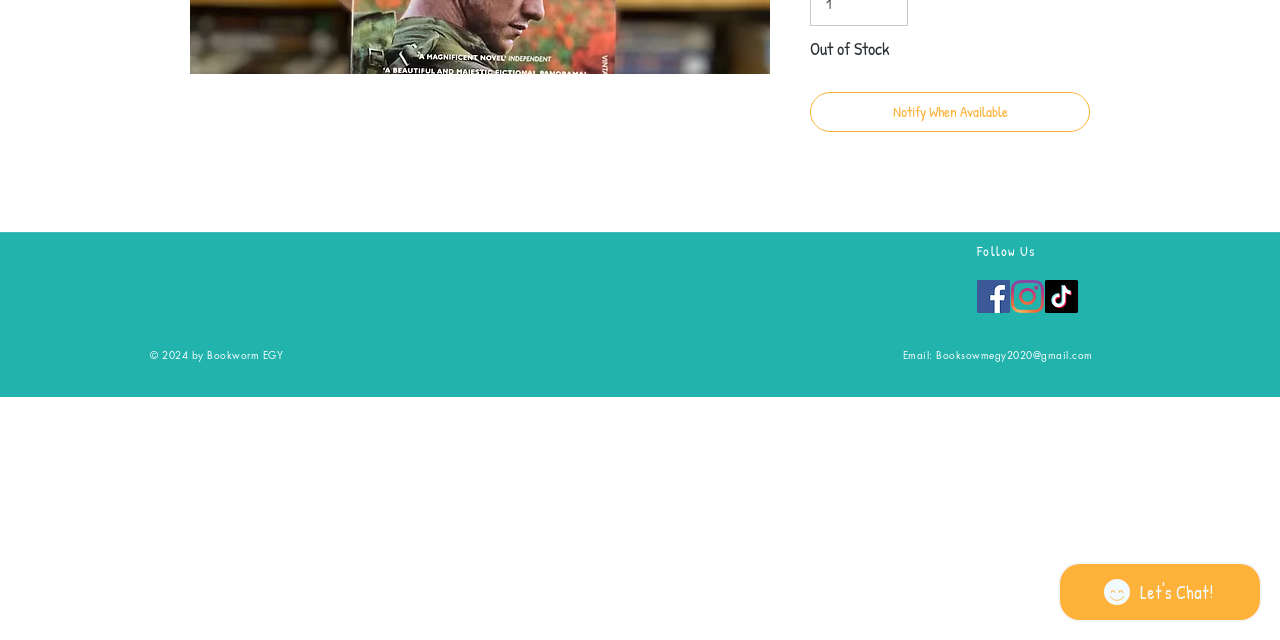Identify the bounding box for the UI element specified in this description: "Follow Us". The coordinates must be four float numbers between 0 and 1, formatted as [left, top, right, bottom].

[0.763, 0.377, 0.809, 0.407]